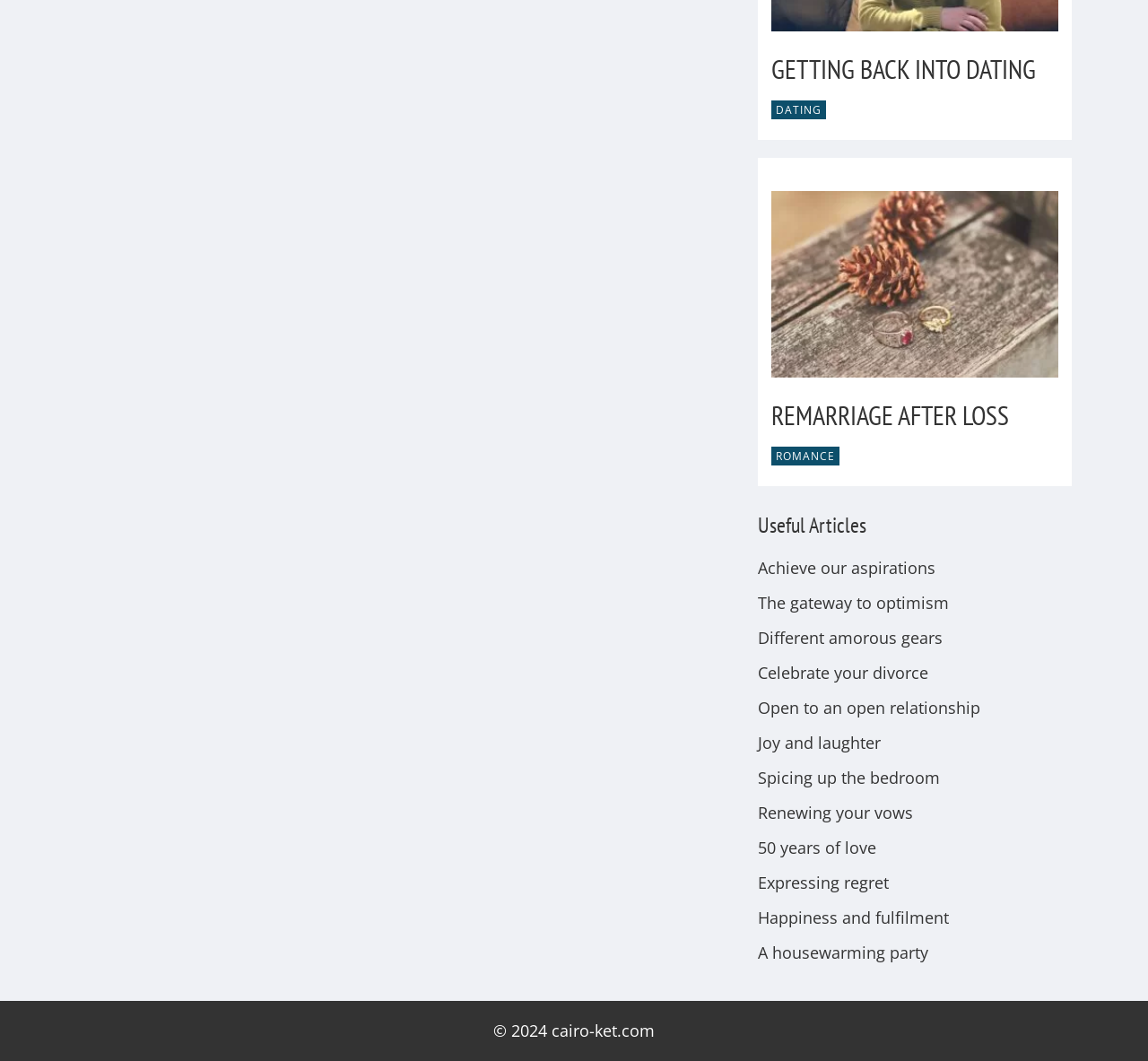Show the bounding box coordinates of the element that should be clicked to complete the task: "Explore 'Useful Articles'".

[0.66, 0.483, 0.934, 0.508]